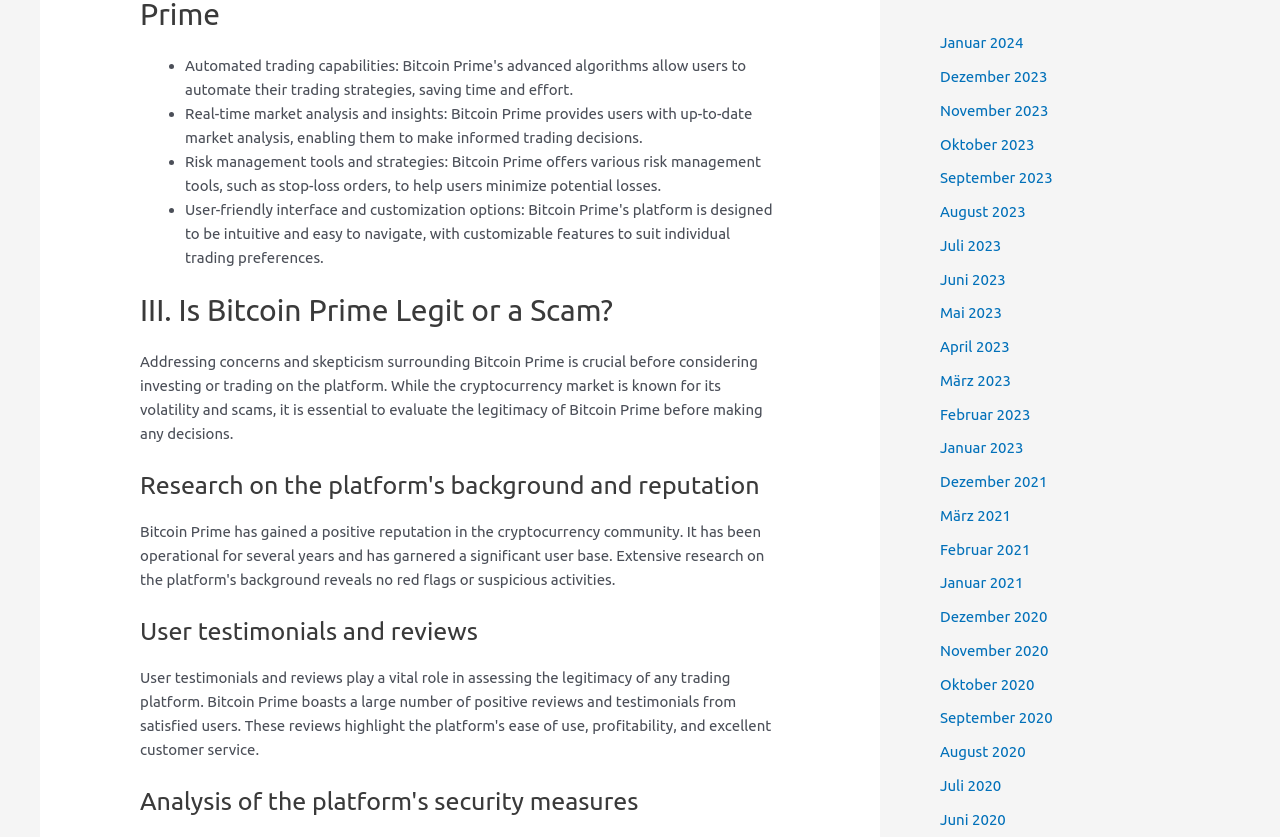What is the topic of discussion in the third section of the webpage?
Answer the question with detailed information derived from the image.

The webpage is divided into sections, and the third section is titled 'III. Is Bitcoin Prime Legit or a Scam?', which suggests that this section will discuss the legitimacy of Bitcoin Prime.